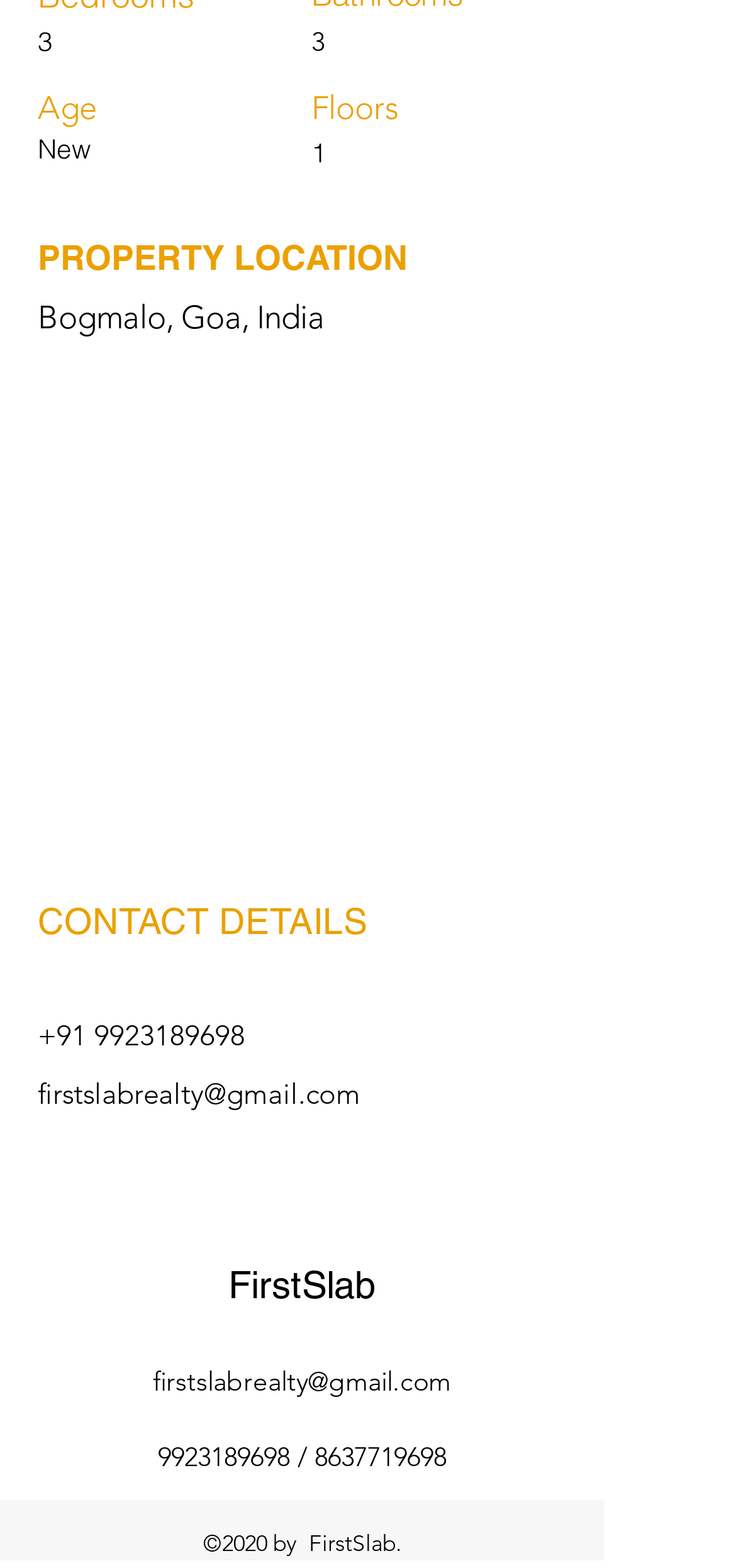Provide the bounding box coordinates in the format (top-left x, top-left y, bottom-right x, bottom-right y). All values are floating point numbers between 0 and 1. Determine the bounding box coordinate of the UI element described as: 9923189698

[0.214, 0.918, 0.394, 0.939]